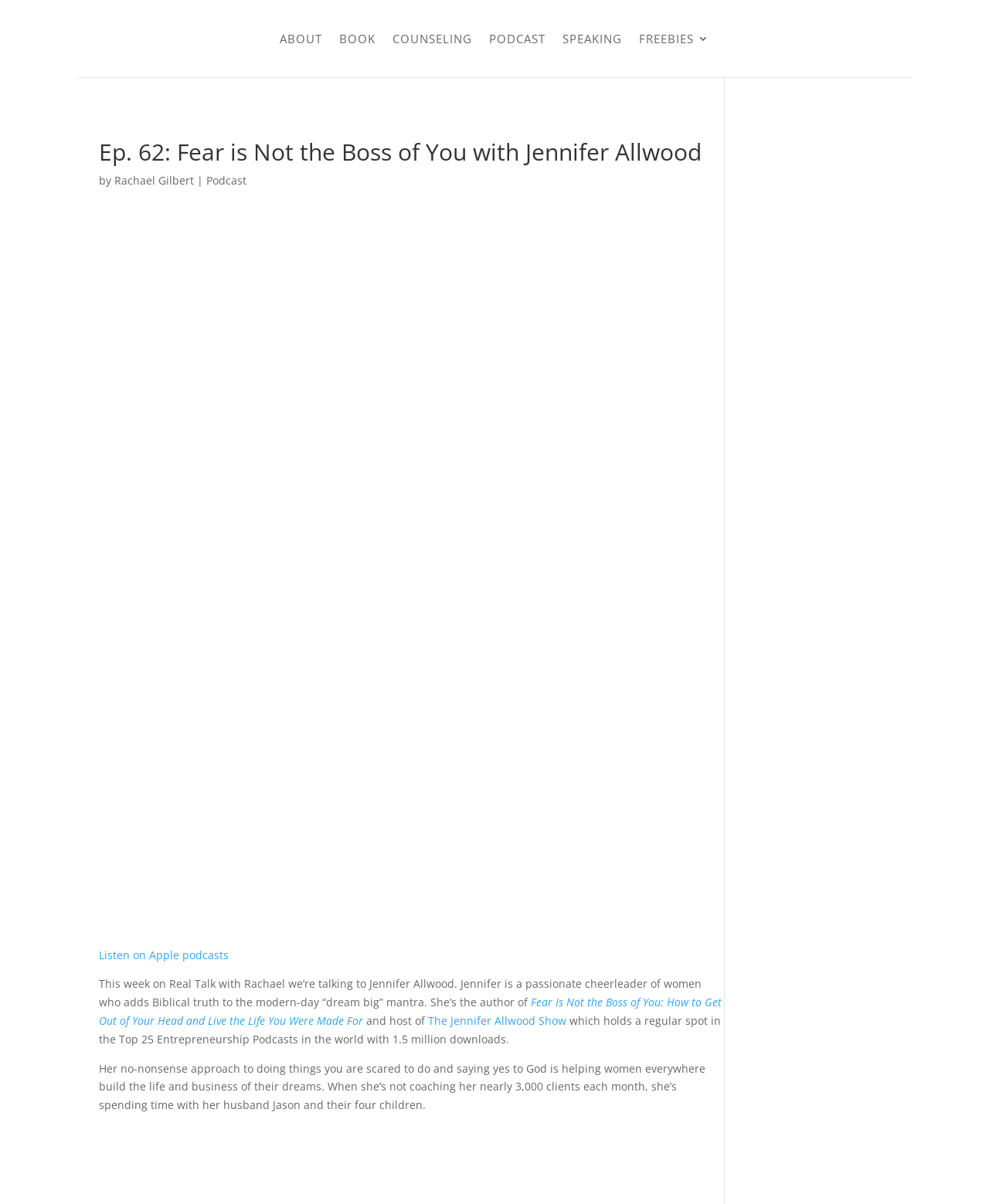Who is the author of the book?
Please provide a full and detailed response to the question.

The author of the book is Jennifer Allwood, which is mentioned in the description of the book 'Fear Is Not the Boss of You: How to Get Out of Your Head and Live the Life You Were Made For'.